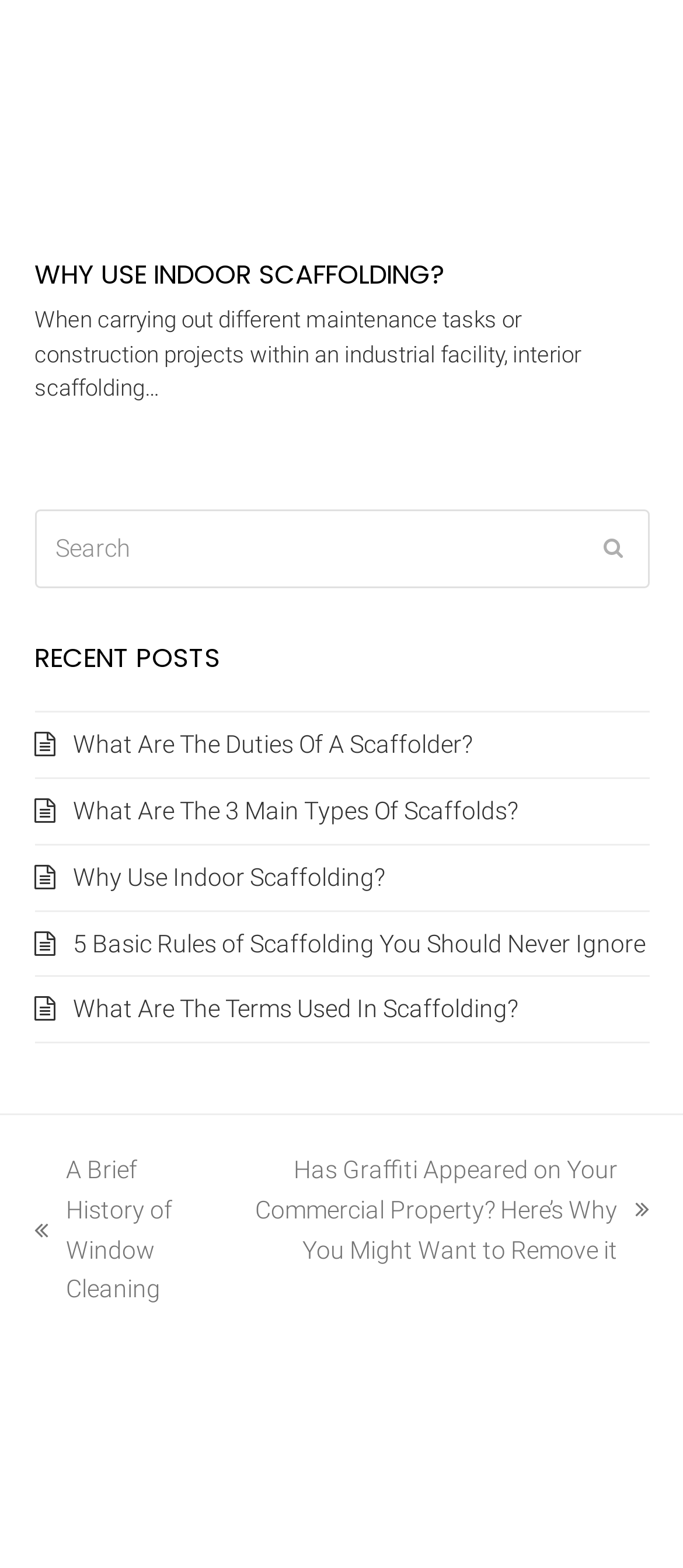Locate the bounding box coordinates of the element that should be clicked to execute the following instruction: "Go to the previous post".

[0.05, 0.734, 0.289, 0.835]